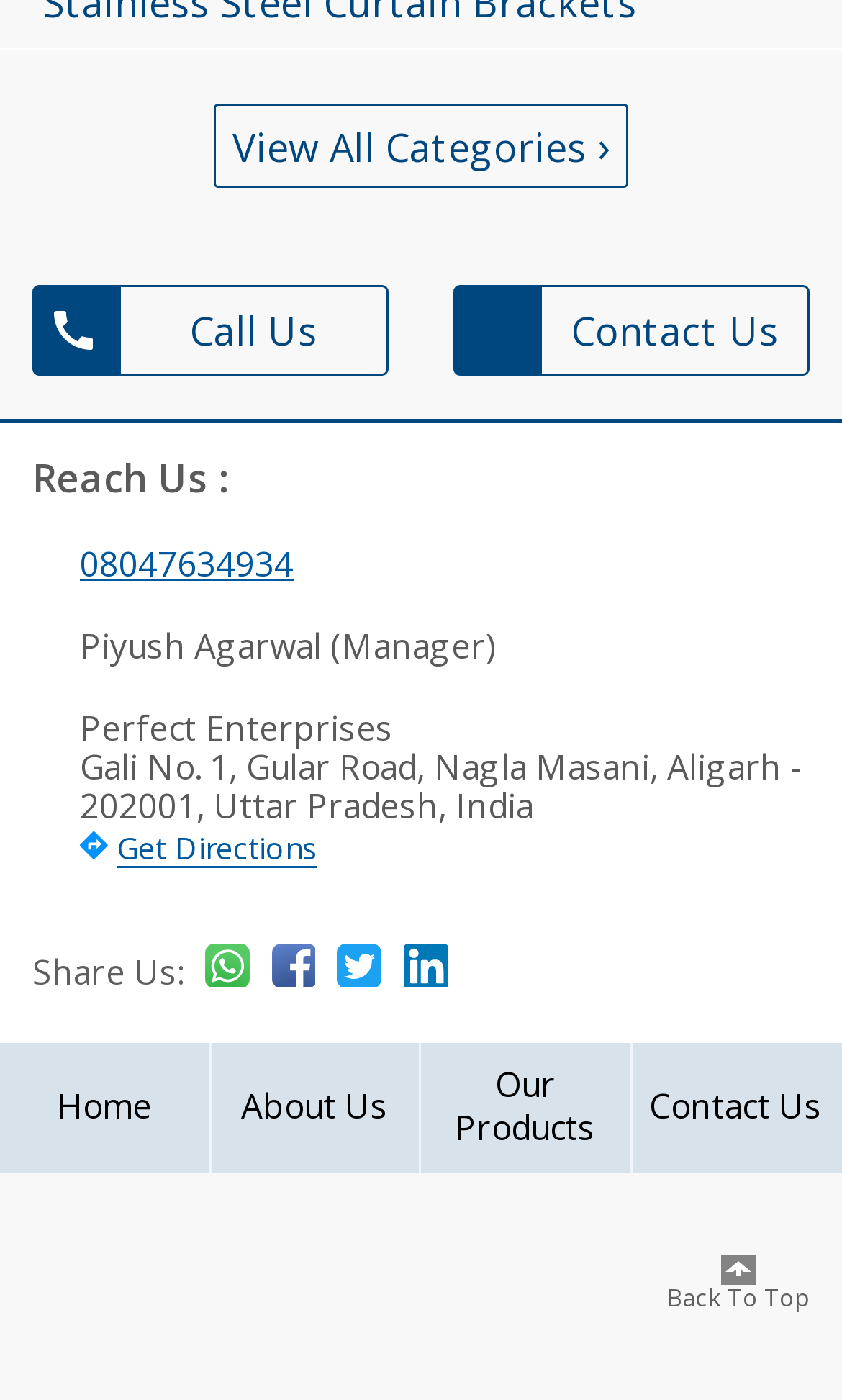Please give a short response to the question using one word or a phrase:
What is the company's phone number?

08047634934